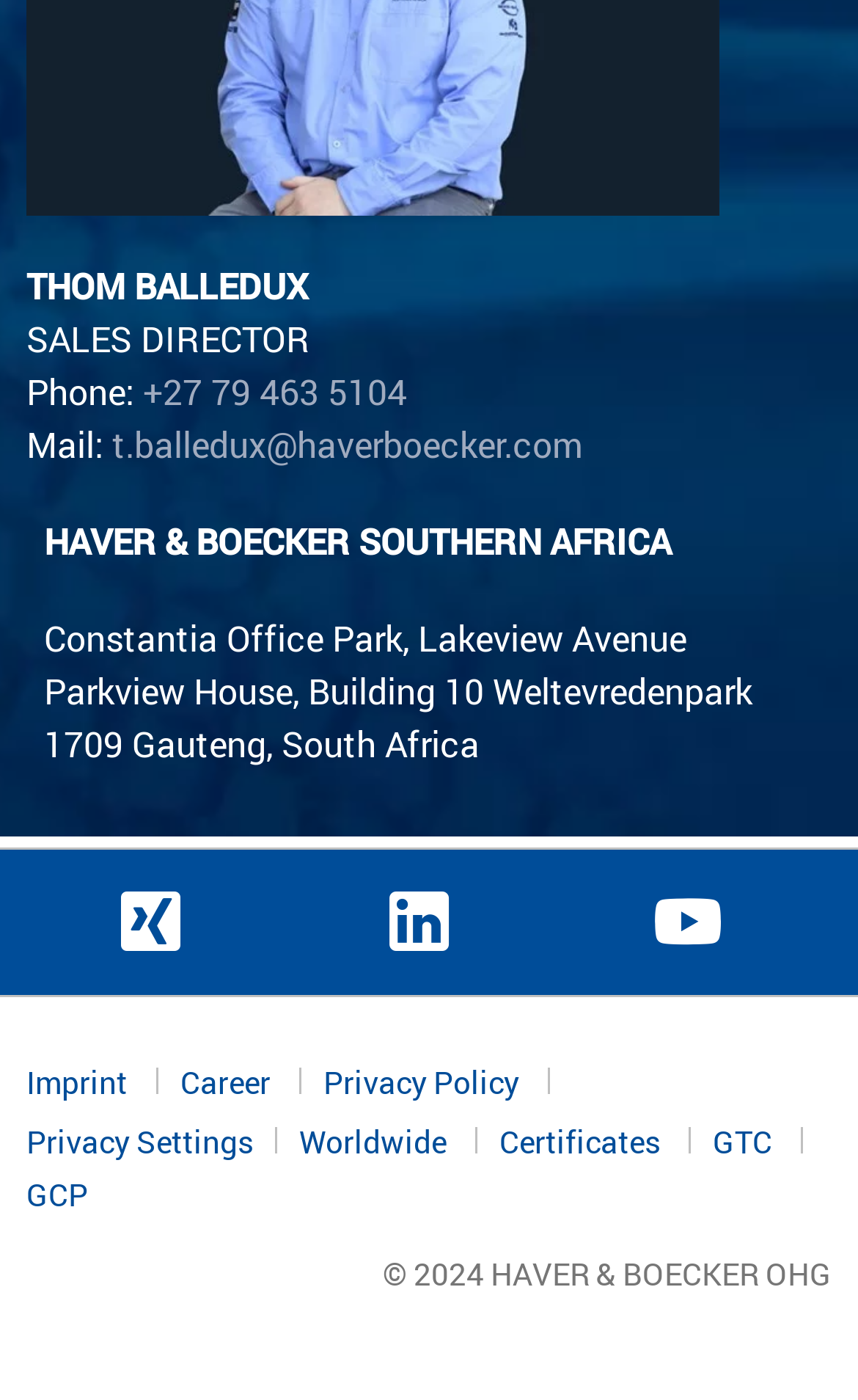Examine the screenshot and answer the question in as much detail as possible: What is the name of the sales director?

The name of the sales director can be found in the static text element at the top of the webpage, which reads 'THOM BALLEDUX'.